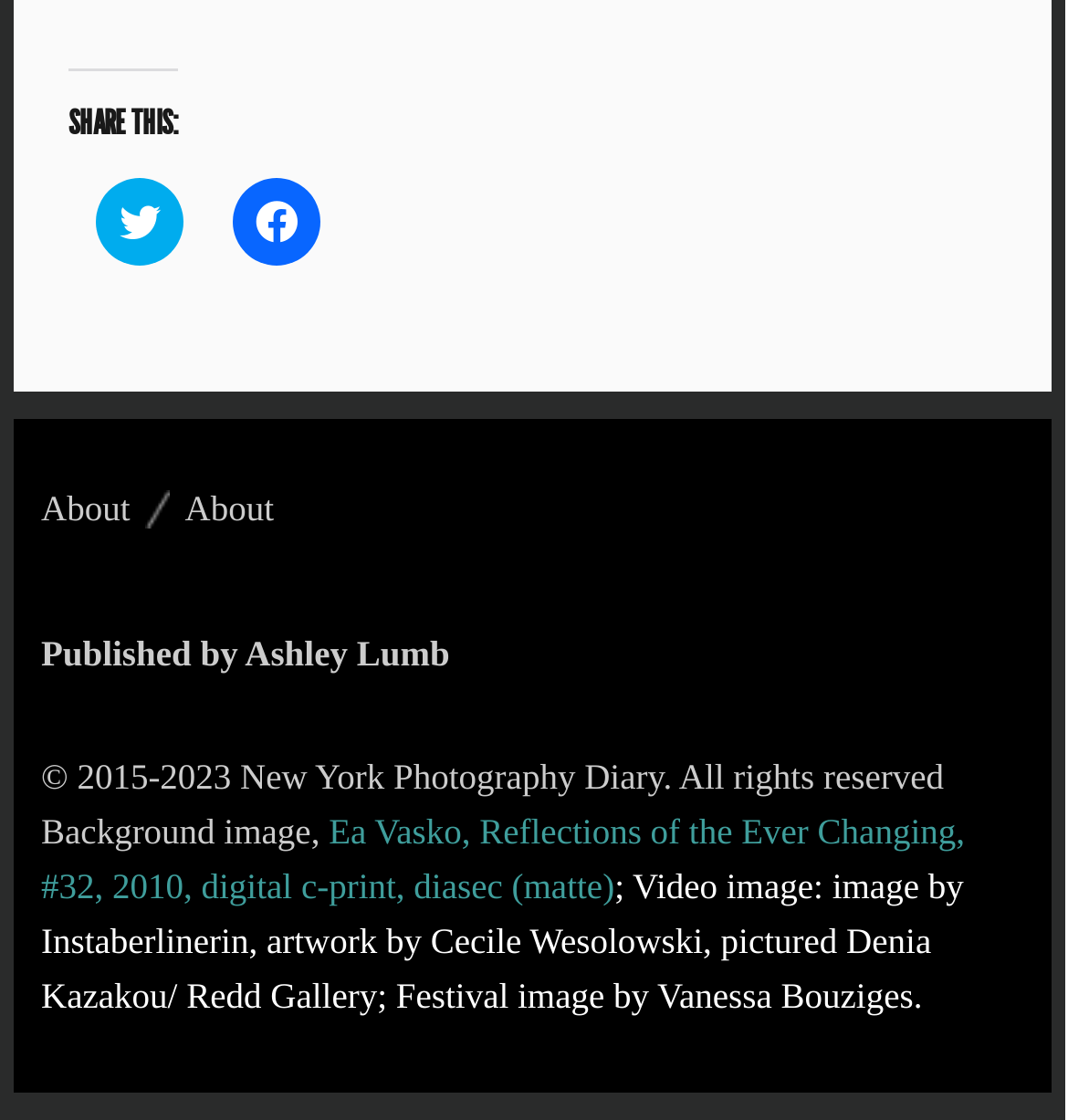What is the purpose of the links at the top?
Please provide a comprehensive answer based on the information in the image.

The links at the top, represented by Twitter and Facebook icons, are intended for users to share the webpage's content on their social media platforms.